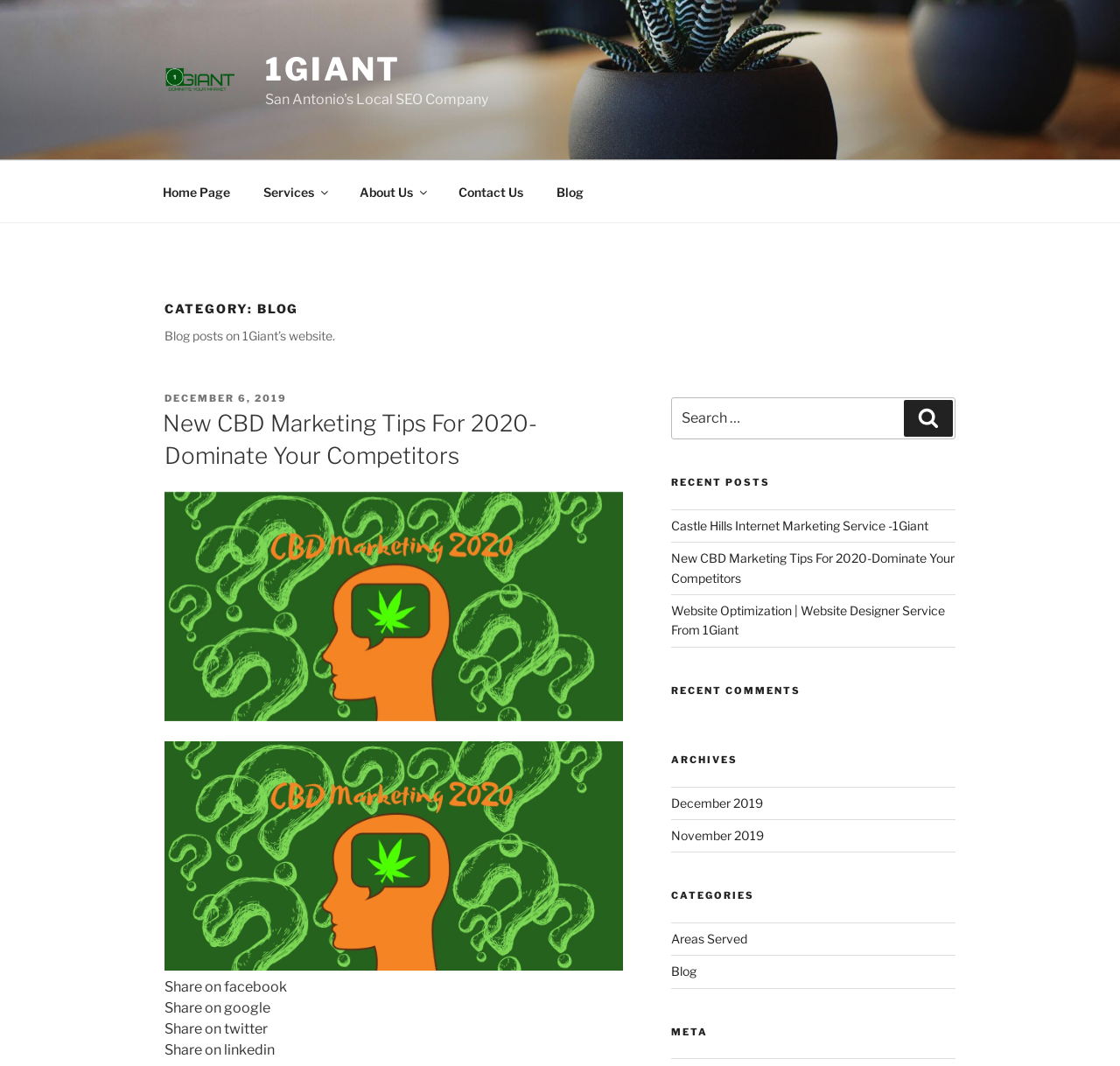Can you identify the bounding box coordinates of the clickable region needed to carry out this instruction: 'Click on the 'Home Page' link'? The coordinates should be four float numbers within the range of 0 to 1, stated as [left, top, right, bottom].

[0.131, 0.16, 0.219, 0.2]